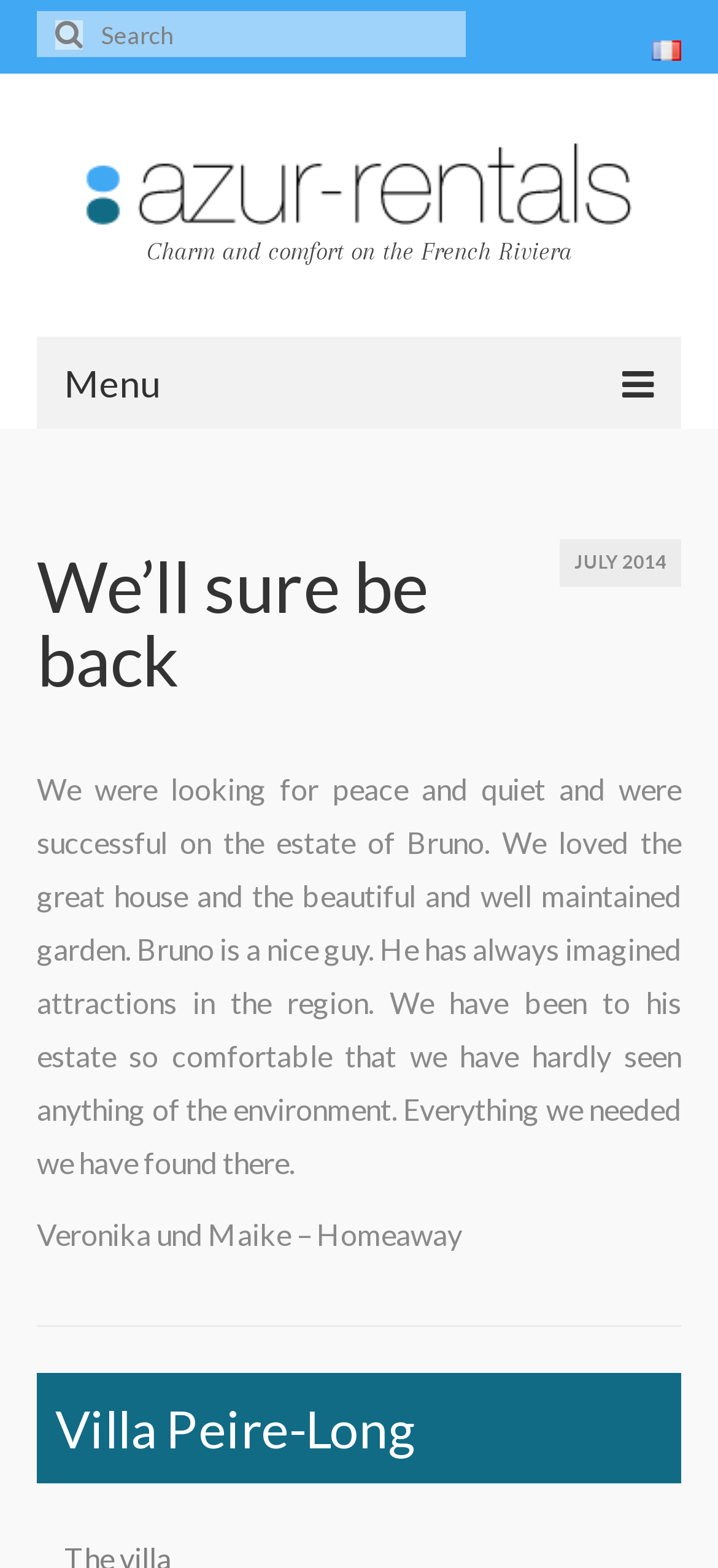Identify the bounding box coordinates of the area that should be clicked in order to complete the given instruction: "View Azur Rentals homepage". The bounding box coordinates should be four float numbers between 0 and 1, i.e., [left, top, right, bottom].

[0.051, 0.088, 0.949, 0.143]